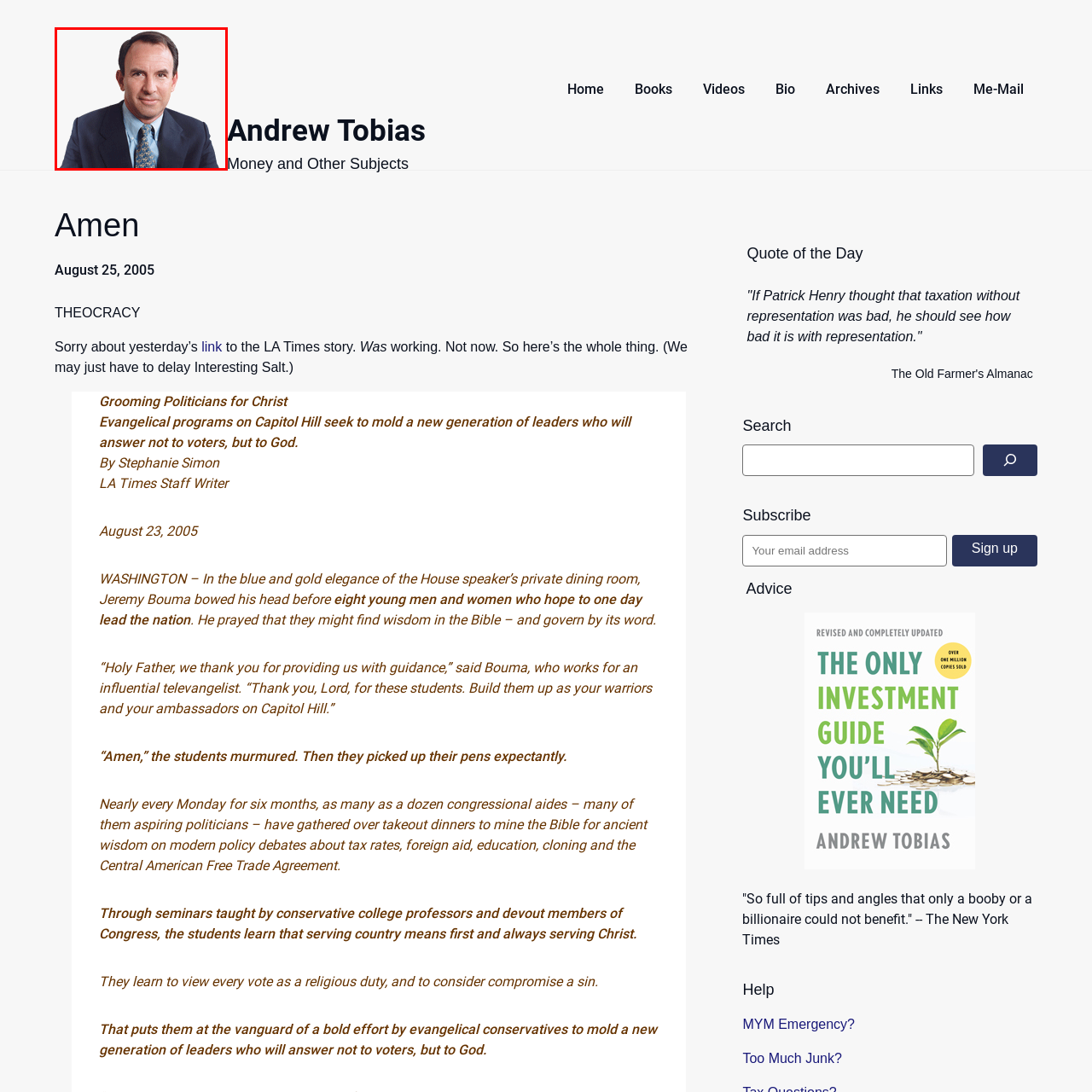Provide an elaborate description of the image marked by the red boundary.

The image features Andrew Tobias, a prominent author and financial expert known for his work on personal finance and investing. He is depicted with a confident expression, dressed in a professional suit with a light blue dress shirt and a patterned tie. The background is neutral, emphasizing his presence. Tobias is recognized for his practical advice on money management, notably through his books and columns. The image is likely used to accompany content related to his insights on financial topics or as part of a profile, highlighting his influence in the field of finance.